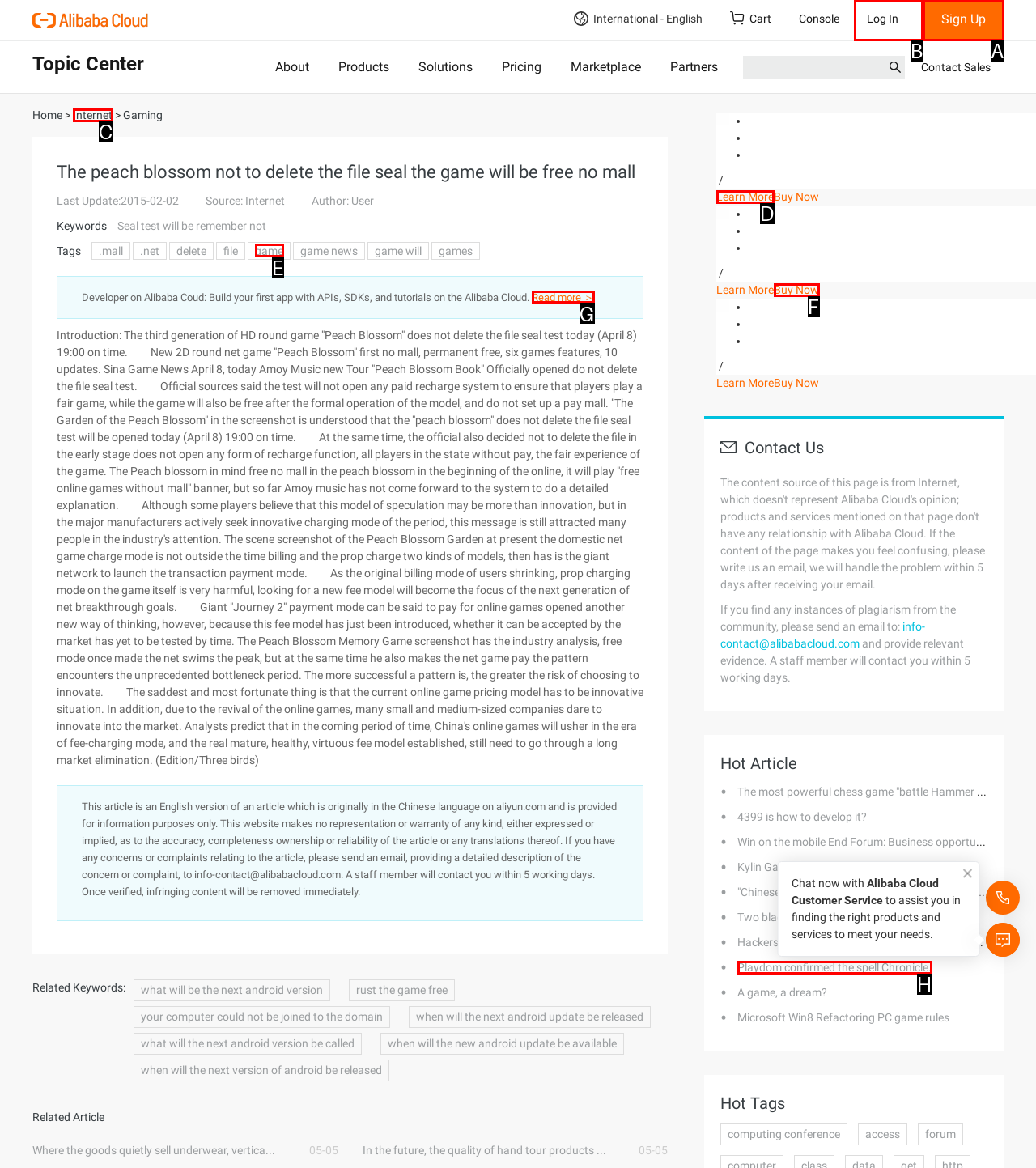Select the correct HTML element to complete the following task: Click the 'Sign Up' link
Provide the letter of the choice directly from the given options.

A